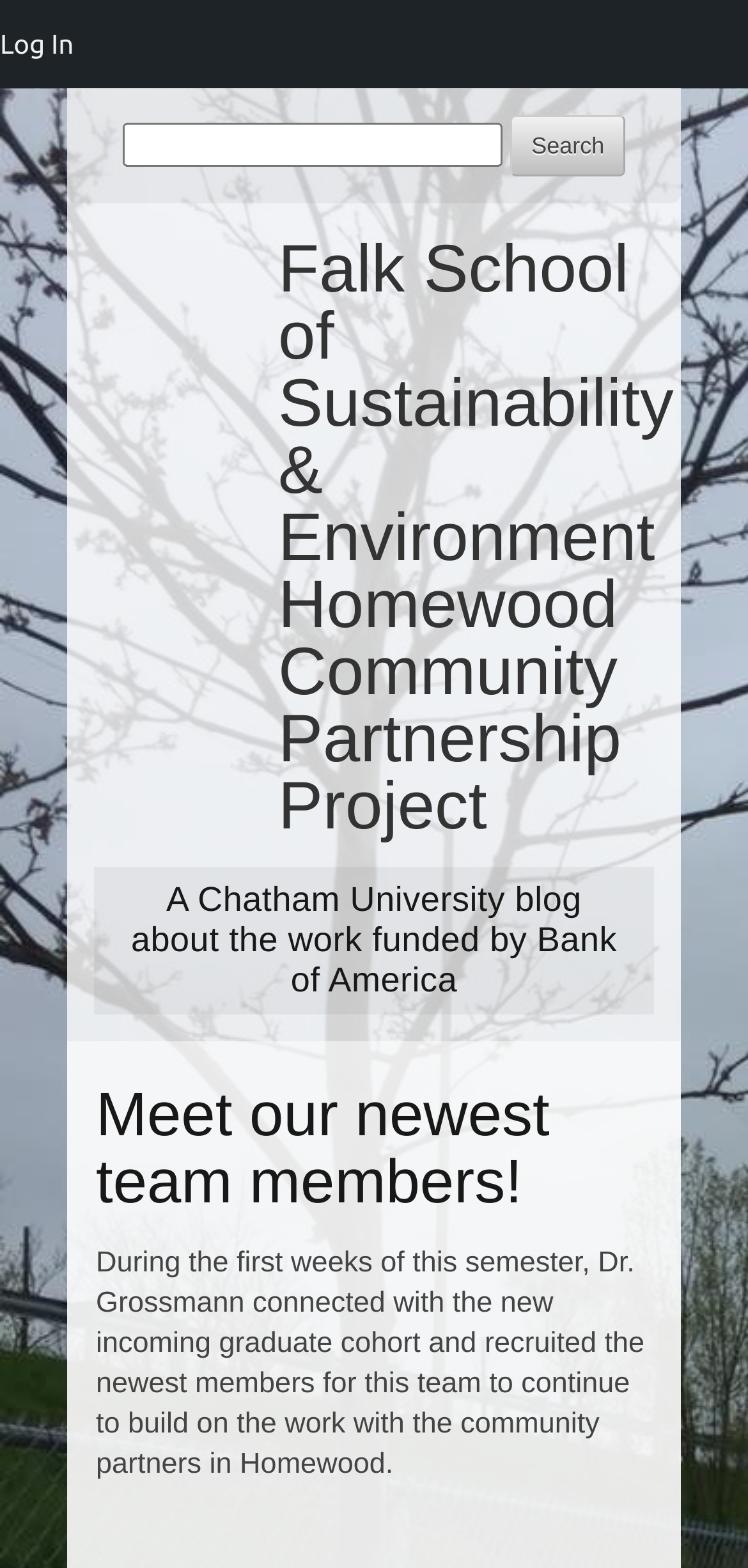Provide a single word or phrase answer to the question: 
What is the purpose of the search box?

To search keywords